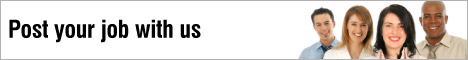Give a thorough explanation of the image.

The image prominently features the message "Post your job with us," encouraging visitors to engage with the site’s services aimed at recruiters looking to advertise job openings. Accompanying the text are images of four diverse individuals smiling, signifying a welcoming community ready to connect with potential employers. The visual layout combines professionalism with approachability, reflecting the website’s focus on education-related job postings. This section aims to facilitate the recruitment process, making it easy for organizations to find suitable candidates.